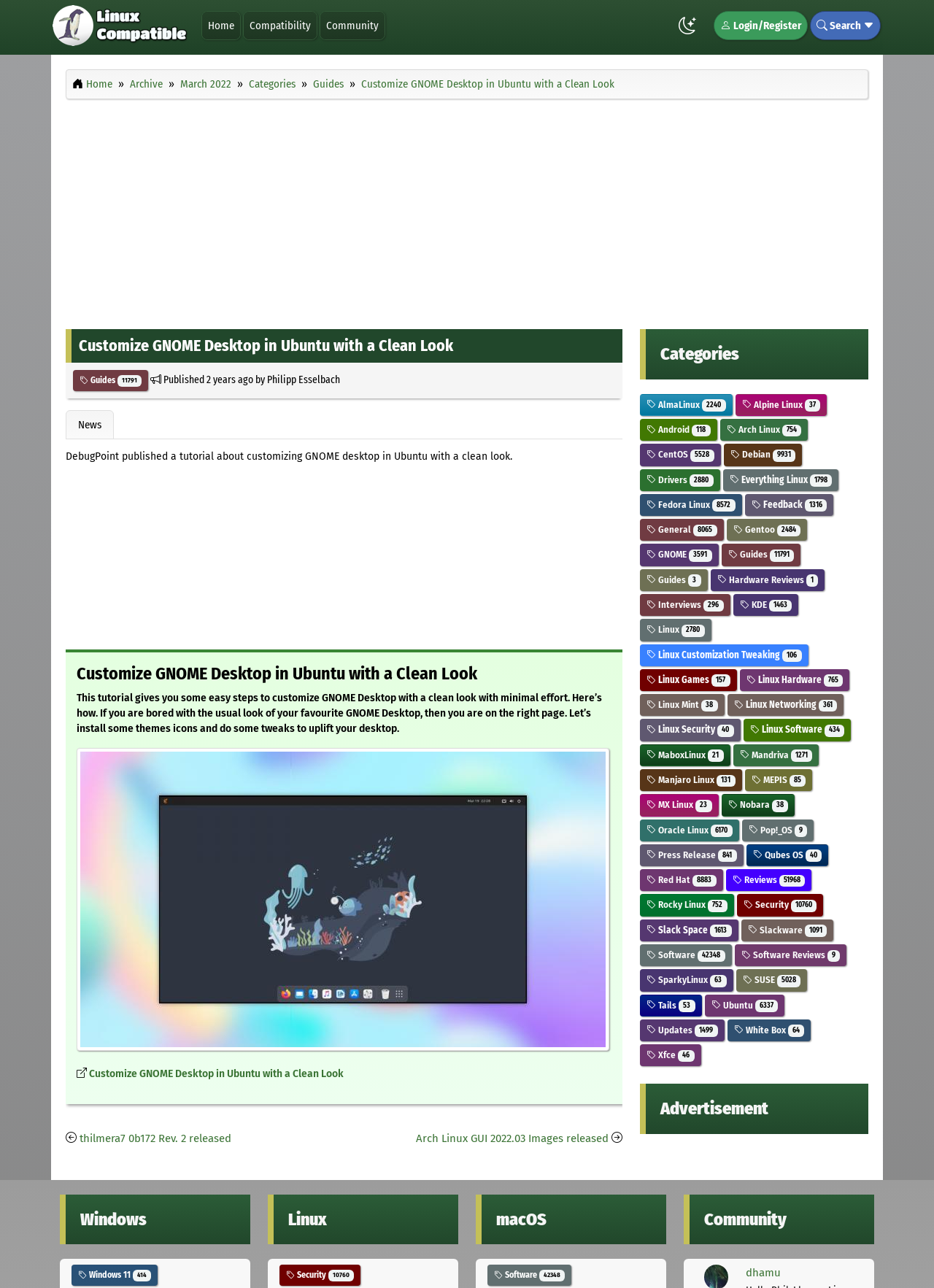Identify the coordinates of the bounding box for the element described below: "Slackware 1091". Return the coordinates as four float numbers between 0 and 1: [left, top, right, bottom].

[0.8, 0.718, 0.885, 0.726]